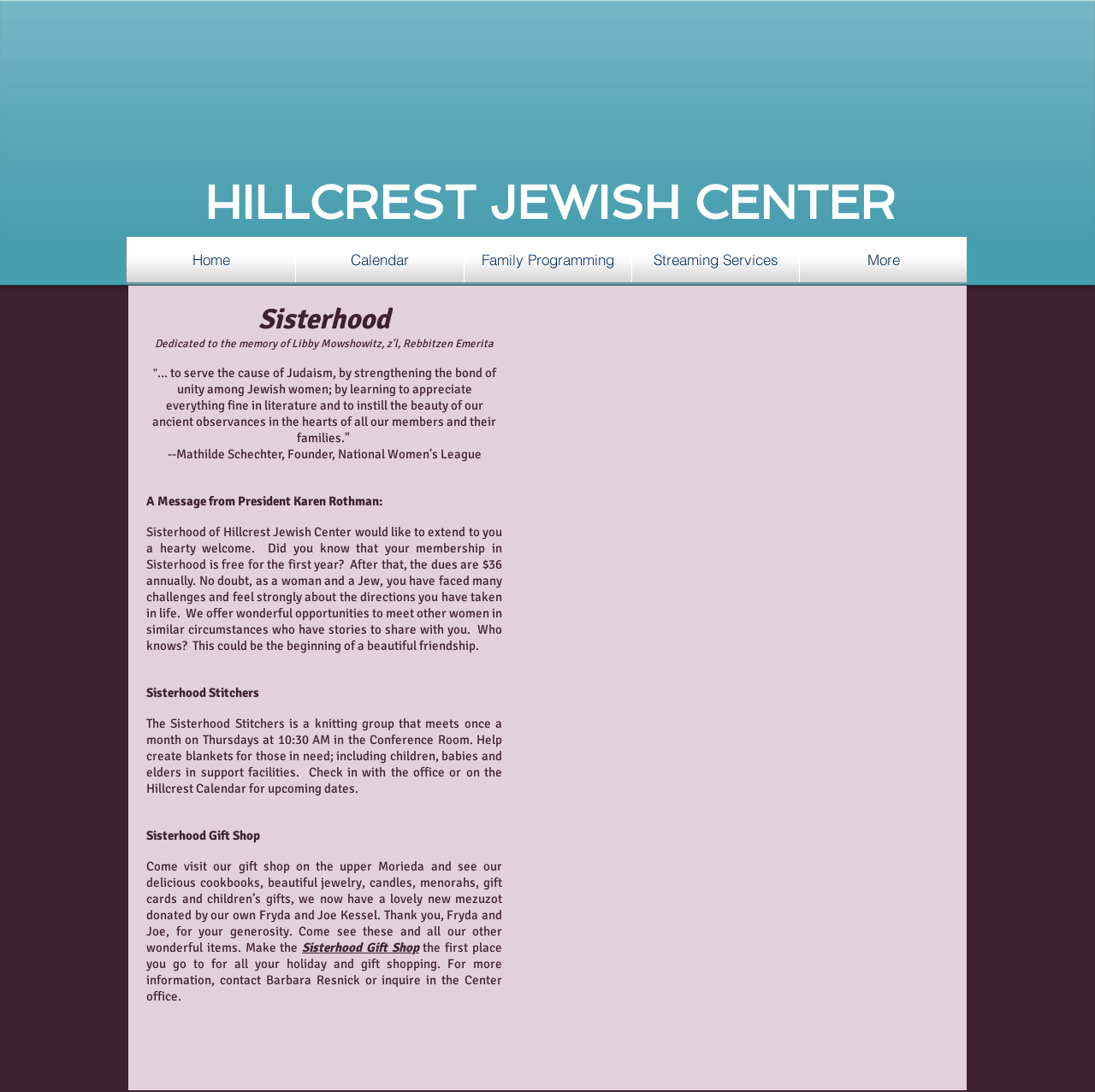Using the element description: "Sisterhood Gift Shop", determine the bounding box coordinates for the specified UI element. The coordinates should be four float numbers between 0 and 1, [left, top, right, bottom].

[0.134, 0.758, 0.238, 0.772]